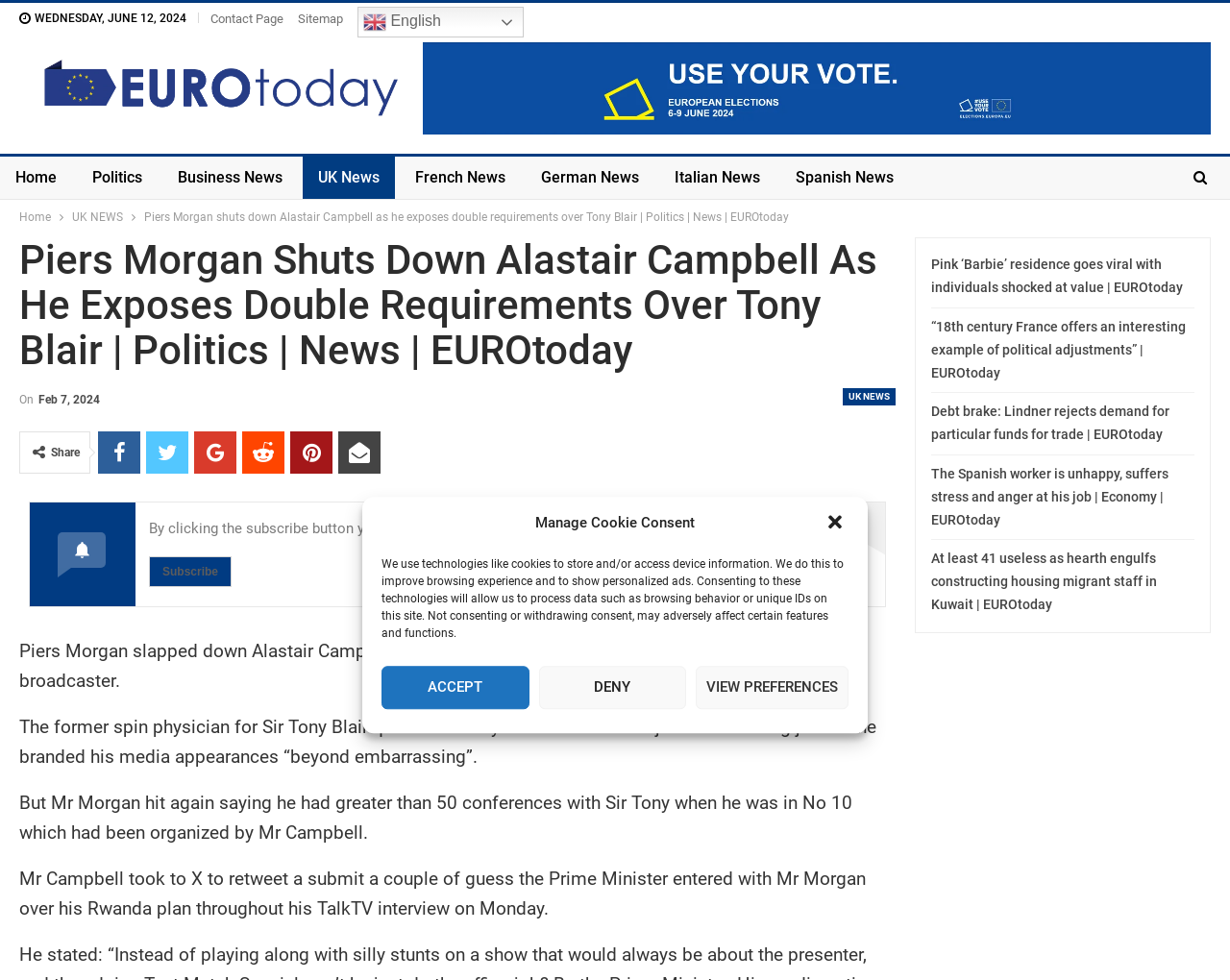Based on the element description 0223596182, identify the bounding box coordinates for the UI element. The coordinates should be in the format (top-left x, top-left y, bottom-right x, bottom-right y) and within the 0 to 1 range.

None